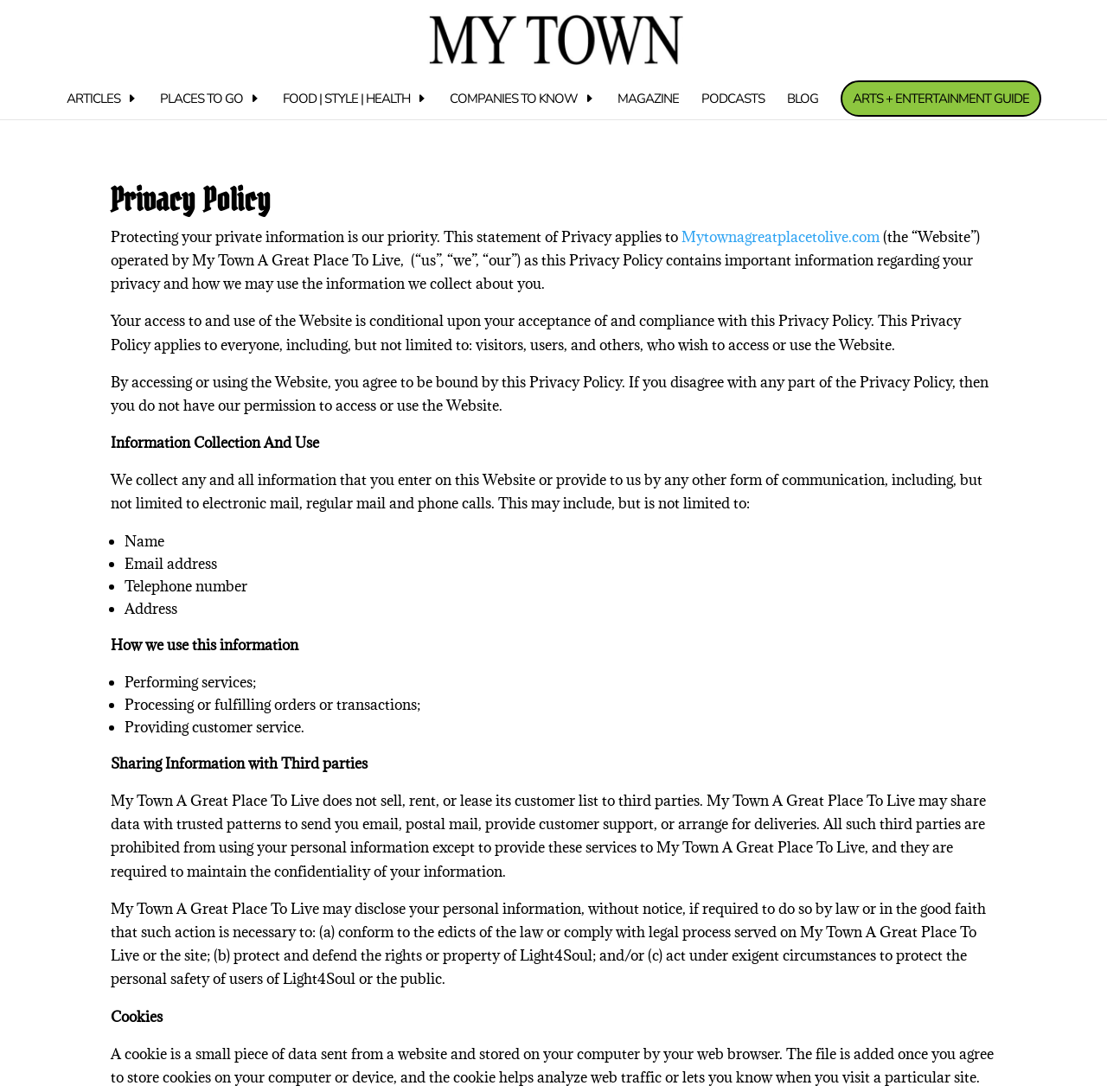Please determine the bounding box coordinates of the element to click in order to execute the following instruction: "Send an email to support". The coordinates should be four float numbers between 0 and 1, specified as [left, top, right, bottom].

None